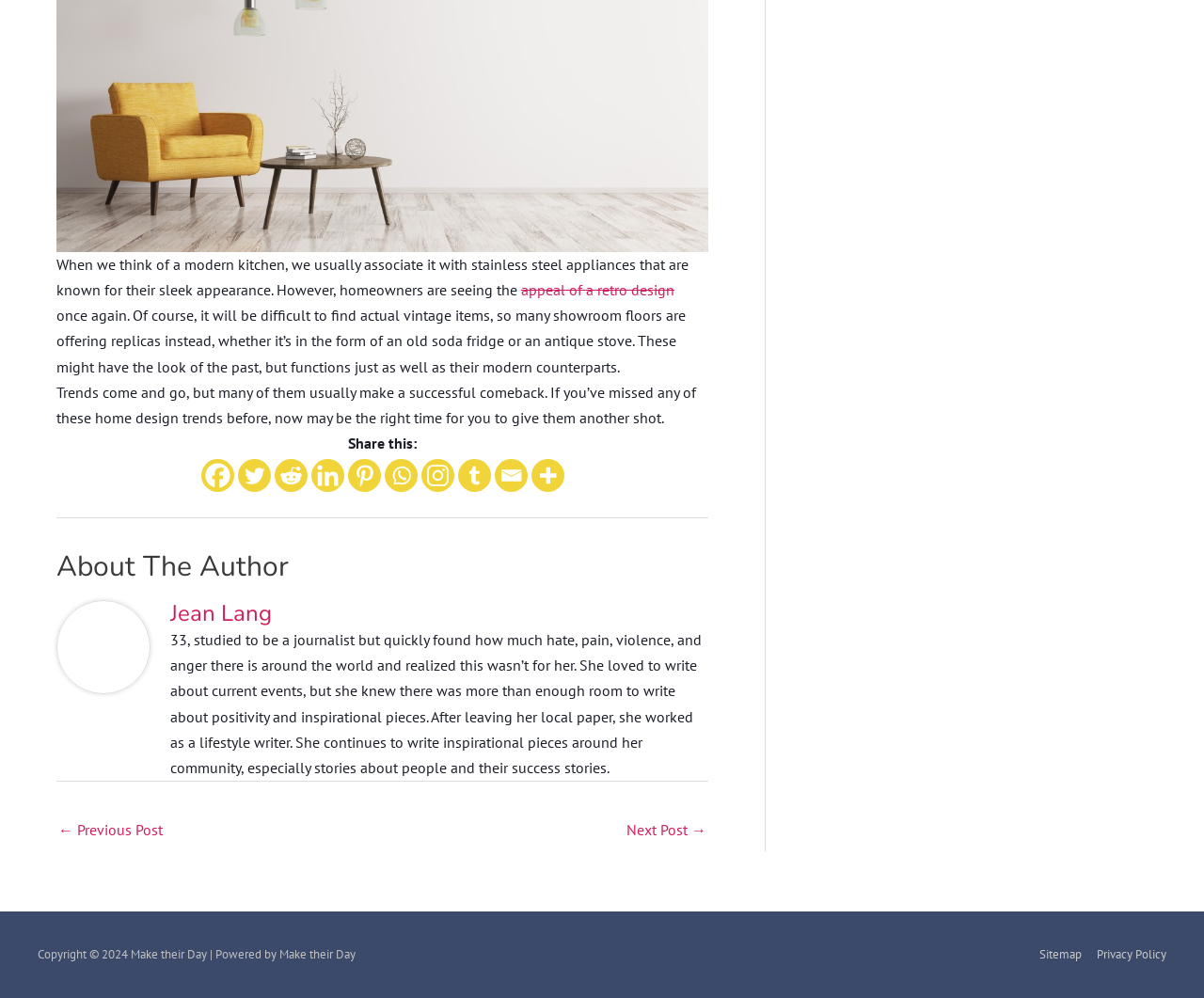Kindly determine the bounding box coordinates for the area that needs to be clicked to execute this instruction: "Check the privacy policy".

[0.901, 0.948, 0.969, 0.964]